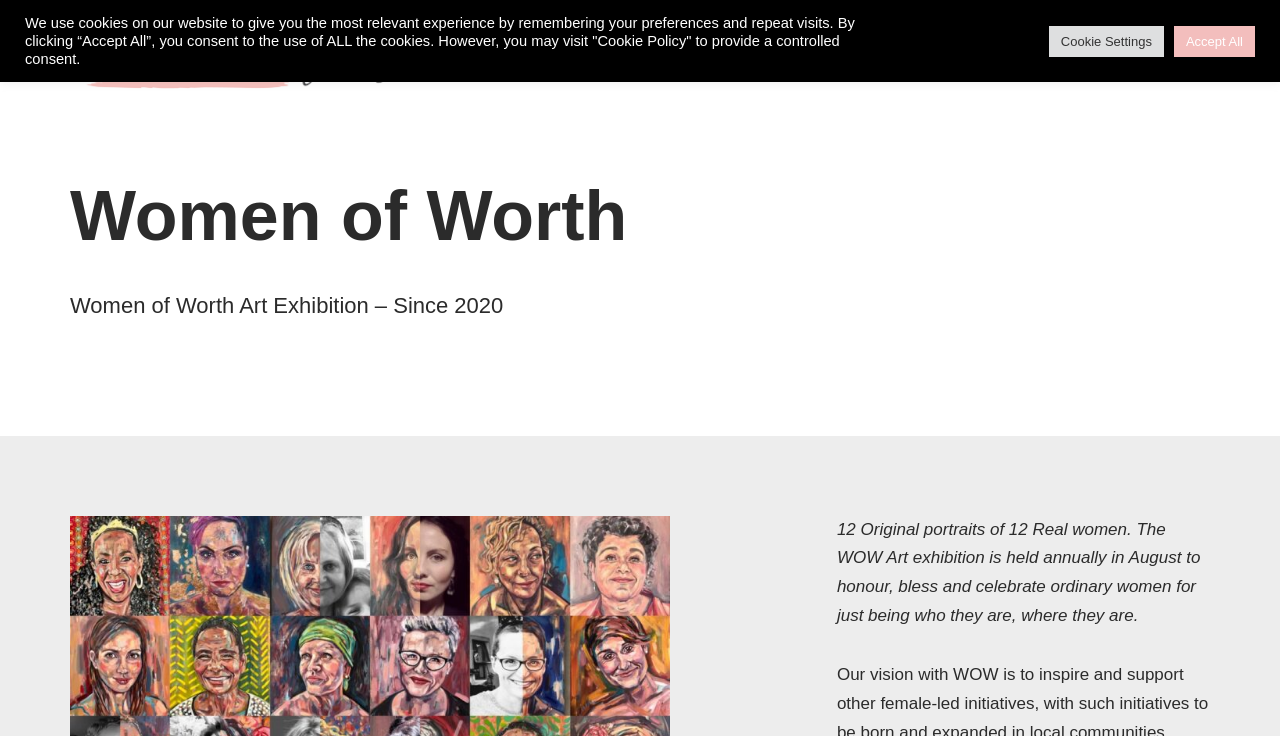Summarize the webpage in an elaborate manner.

The webpage is about "Women of Worth" and appears to be a non-profit organization's website. At the top left, there is a "Skip to content" link, followed by the website's title "canvasations" and a navigation menu labeled "Primary Menu" that spans across the top of the page. The menu consists of six links: "HOME", "ABOUT US", "PROJECTS", "FUNDRAISERS", "PARTNER WITH US", and "CONTACT US". 

Below the navigation menu, there is a large heading that reads "Women of Worth". Next to it, there is a brief description of the organization, stating that it is an art exhibition that has been held annually since 2020, featuring 12 original portraits of real women. 

Further down the page, there is a paragraph of text that describes the purpose of the art exhibition, which is to honor and celebrate ordinary women. 

At the very bottom of the page, there is a notification about the use of cookies on the website, with options to "Accept All" or visit the "Cookie Policy" page to provide controlled consent. There is also a "Cookie Settings" button.